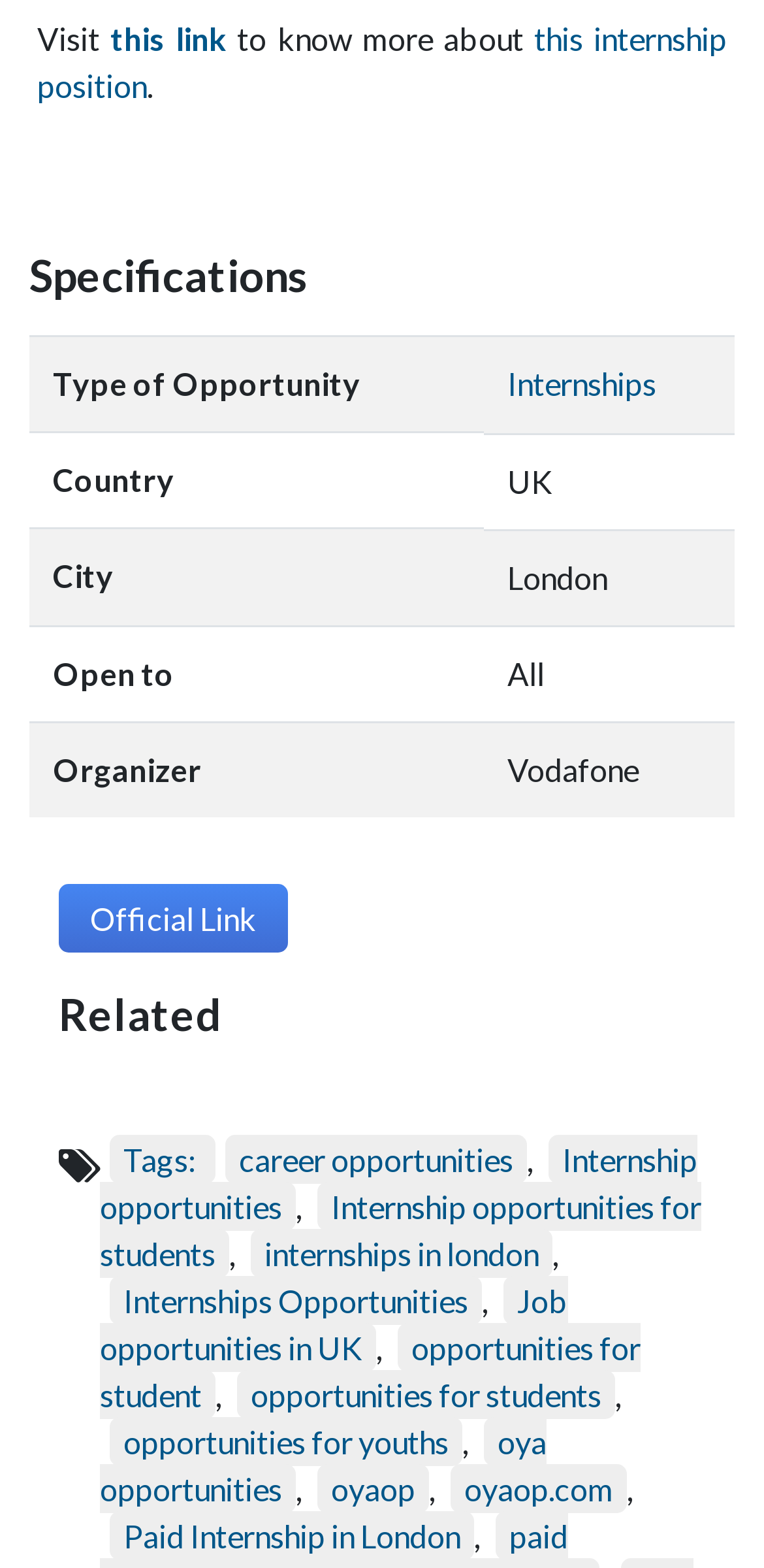From the webpage screenshot, identify the region described by Official Link. Provide the bounding box coordinates as (top-left x, top-left y, bottom-right x, bottom-right y), with each value being a floating point number between 0 and 1.

[0.077, 0.563, 0.377, 0.607]